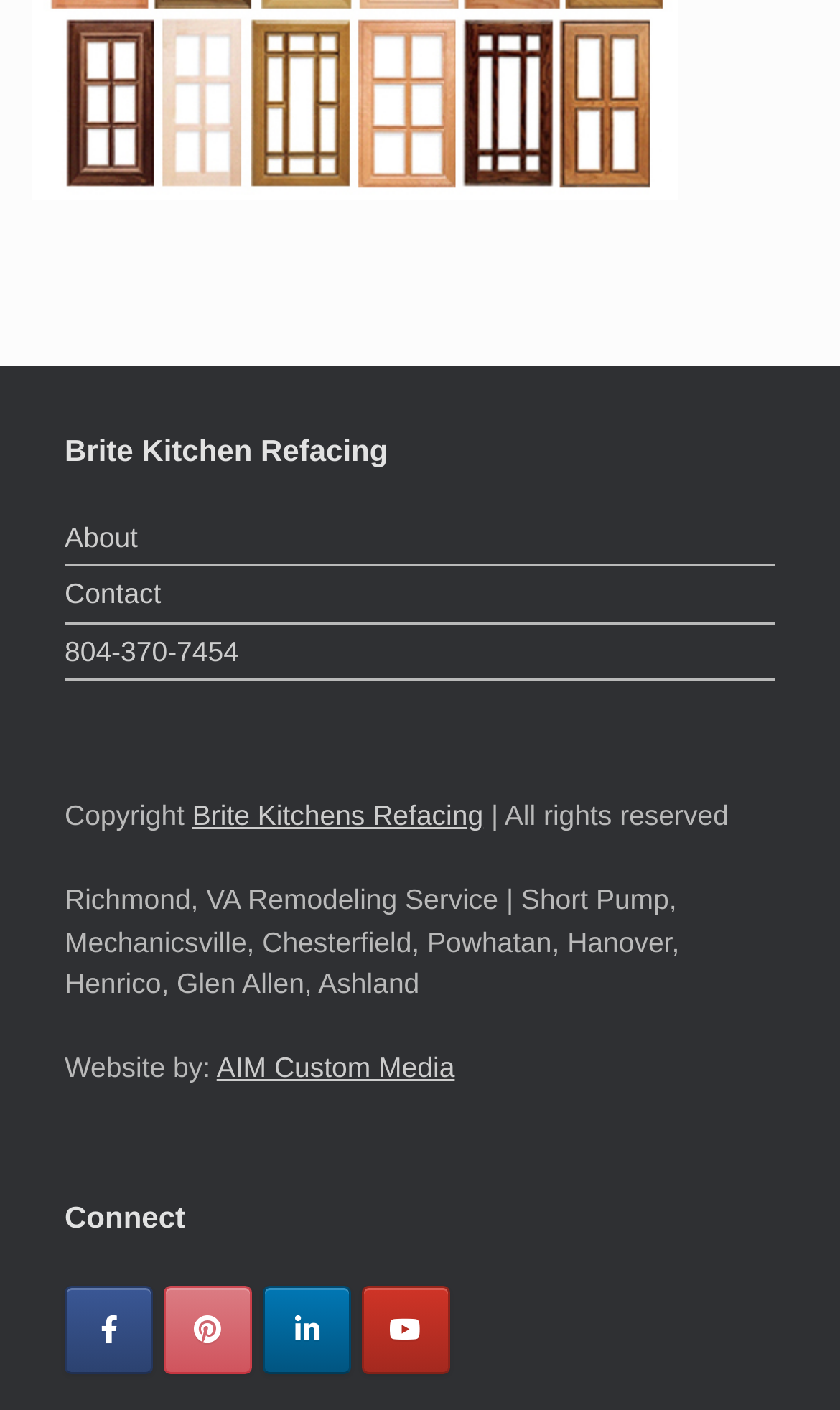Please identify the bounding box coordinates of the element's region that I should click in order to complete the following instruction: "Click the 'Home' link". The bounding box coordinates consist of four float numbers between 0 and 1, i.e., [left, top, right, bottom].

None